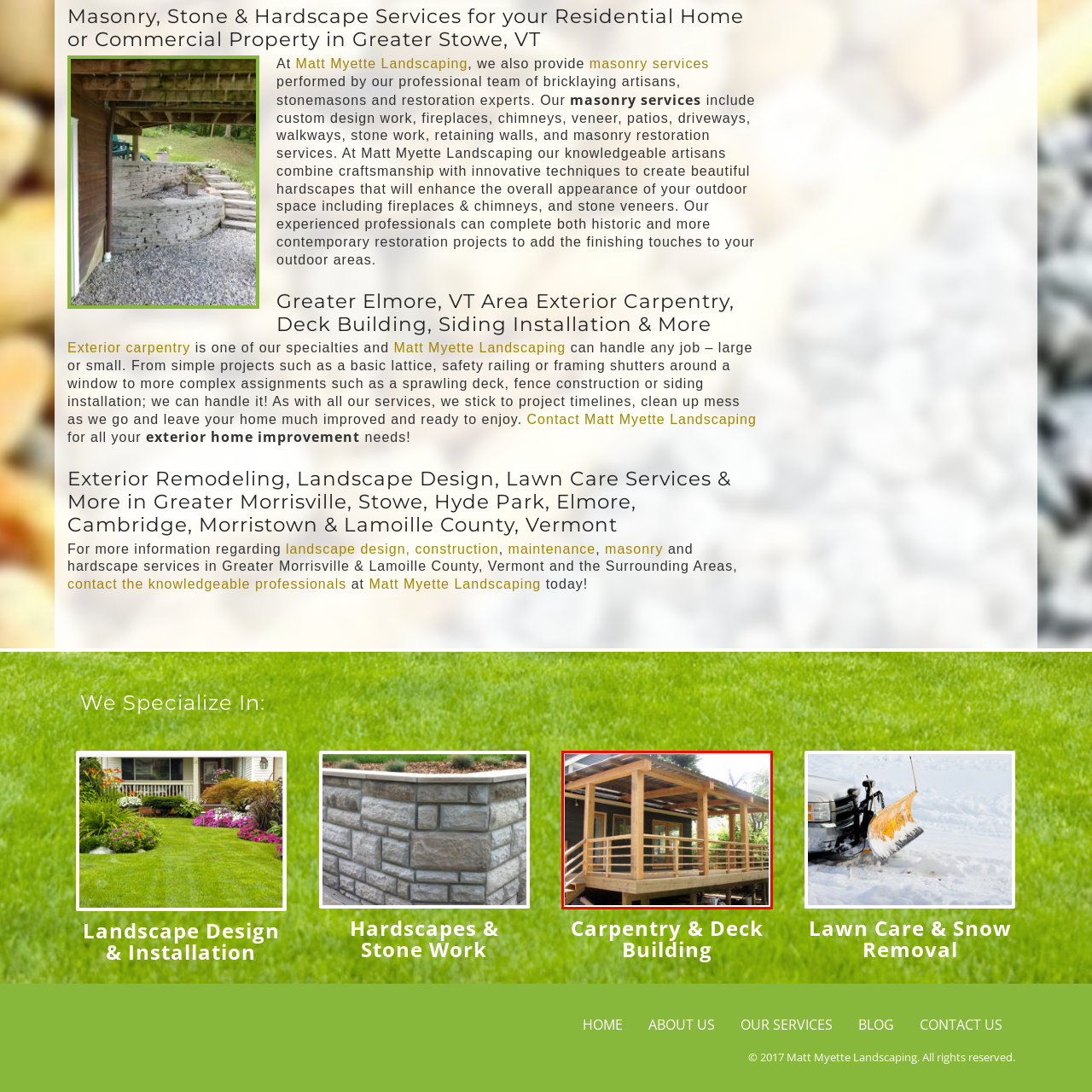Explain in detail what is happening in the image enclosed by the red border.

The image showcases a beautifully constructed wooden deck with a simple yet elegant design, featuring sturdy wooden posts and railings. The deck extends from the side of a residential home, which has a modern façade with multiple windows allowing natural light to flood the space. This outdoor area is an excellent example of exterior carpentry, providing a welcoming space for relaxation and entertainment. It highlights the craftsmanship and attention to detail that Matt Myette Landscaping brings to carpentry and deck building projects, reflecting their commitment to enhancing residential properties in the Greater Stowe, Vermont area.